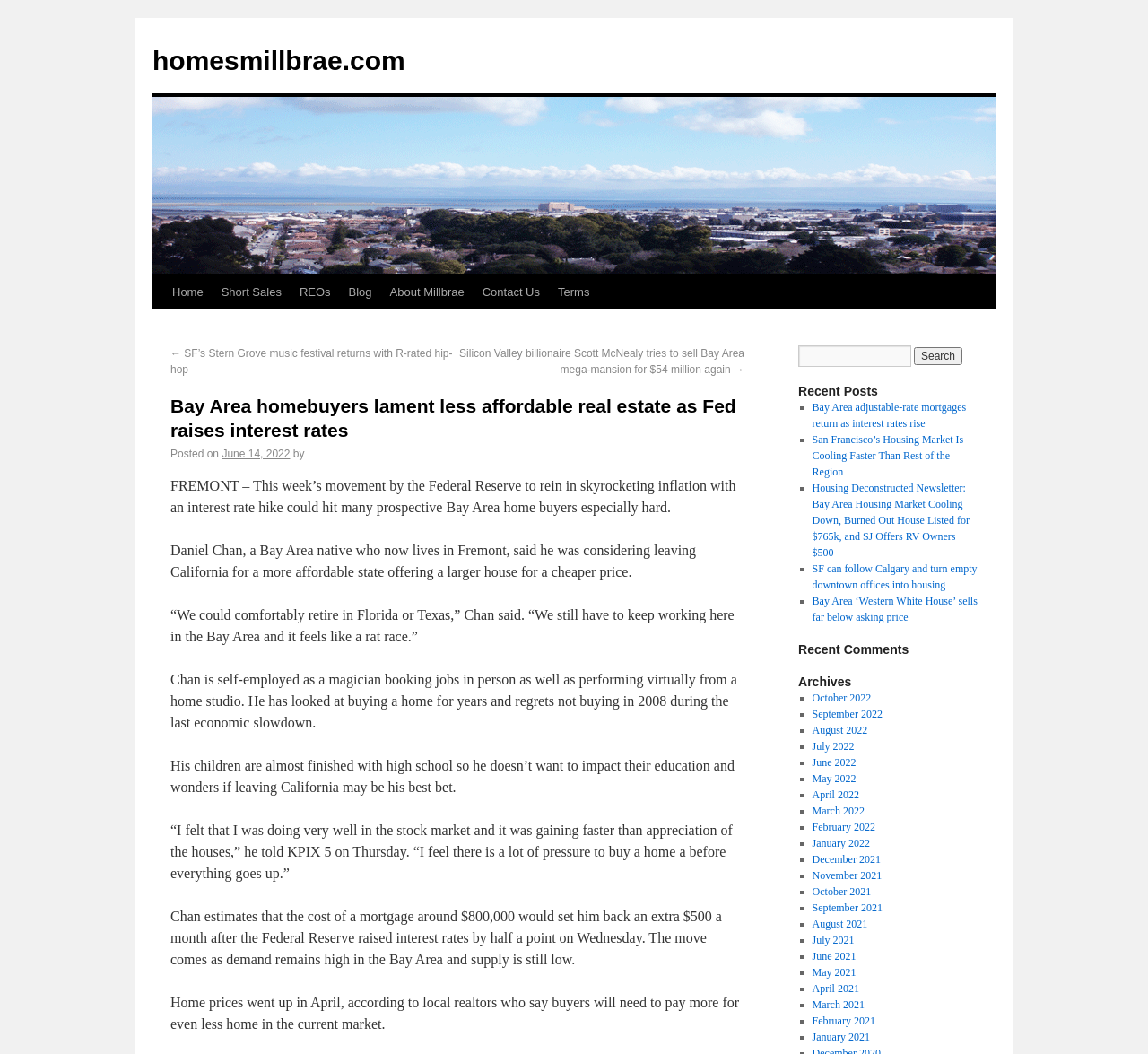Explain the webpage's layout and main content in detail.

This webpage is about Bay Area homebuyers lamenting less affordable real estate as the Federal Reserve raises interest rates. At the top, there is a navigation bar with links to "Home", "Short Sales", "REOs", "Blog", "About Millbrae", "Contact Us", and "Terms". Below the navigation bar, there are two news article links, one about SF's Stern Grove music festival and another about Silicon Valley billionaire Scott McNealy trying to sell a Bay Area mega-mansion.

The main article is titled "Bay Area homebuyers lament less affordable real estate as Fed raises interest rates" and is located in the middle of the page. The article discusses how the Federal Reserve's interest rate hike may affect Bay Area homebuyers, with a focus on a Bay Area native who is considering leaving California for a more affordable state. The article includes several paragraphs of text, with quotes from the individual.

On the right side of the page, there is a search bar with a "Search" button. Below the search bar, there is a section titled "Recent Posts" with several links to other articles, including "Bay Area adjustable-rate mortgages return as interest rates rise" and "San Francisco's Housing Market Is Cooling Faster Than Rest of the Region". Further down, there is a section titled "Recent Comments" and another titled "Archives", which lists links to articles from previous months, from October 2022 to April 2021.

Overall, the webpage appears to be a blog or news site focused on real estate and housing market news in the Bay Area.